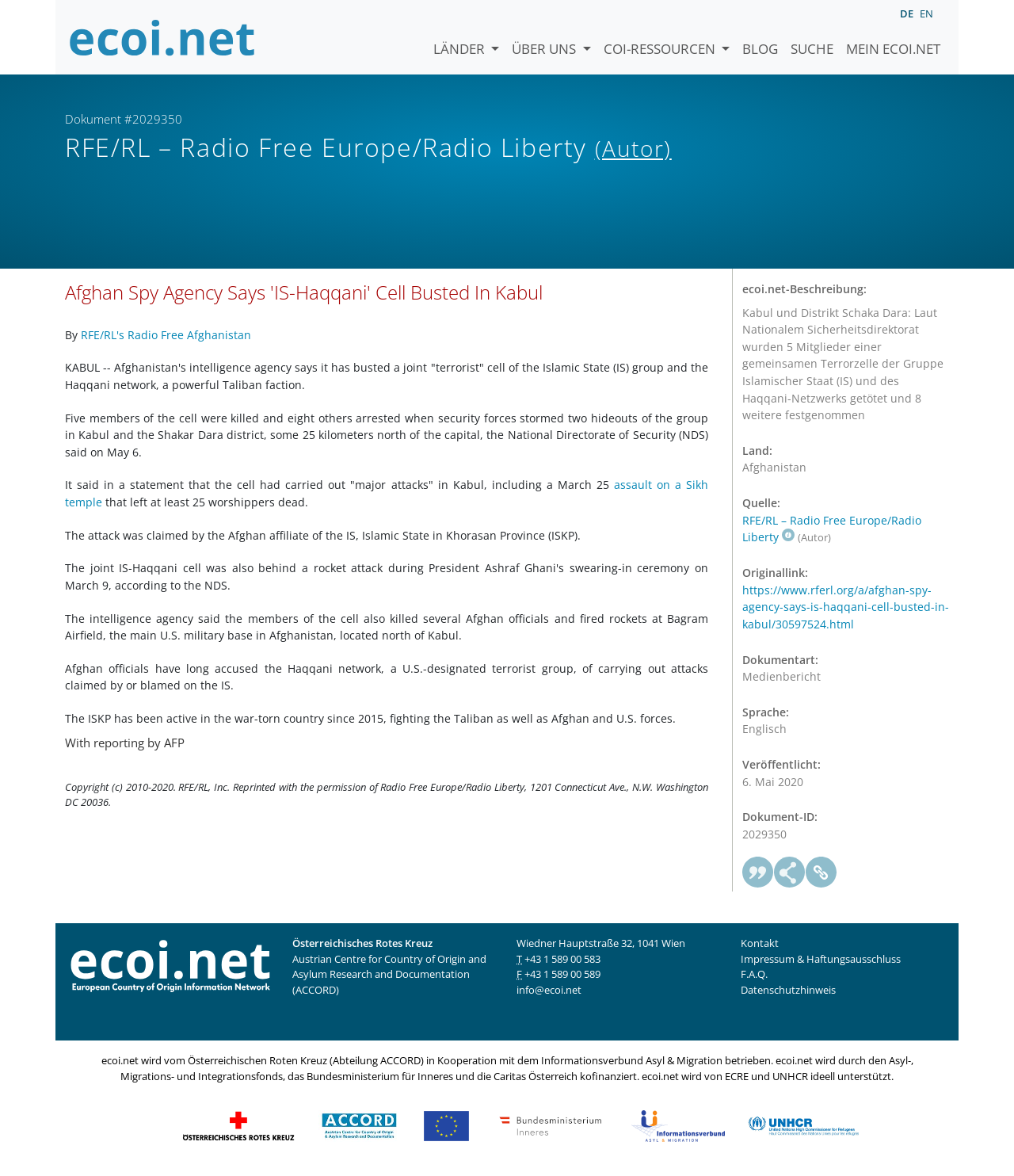Please provide the bounding box coordinates for the element that needs to be clicked to perform the following instruction: "switch to English". The coordinates should be given as four float numbers between 0 and 1, i.e., [left, top, right, bottom].

[0.901, 0.005, 0.927, 0.018]